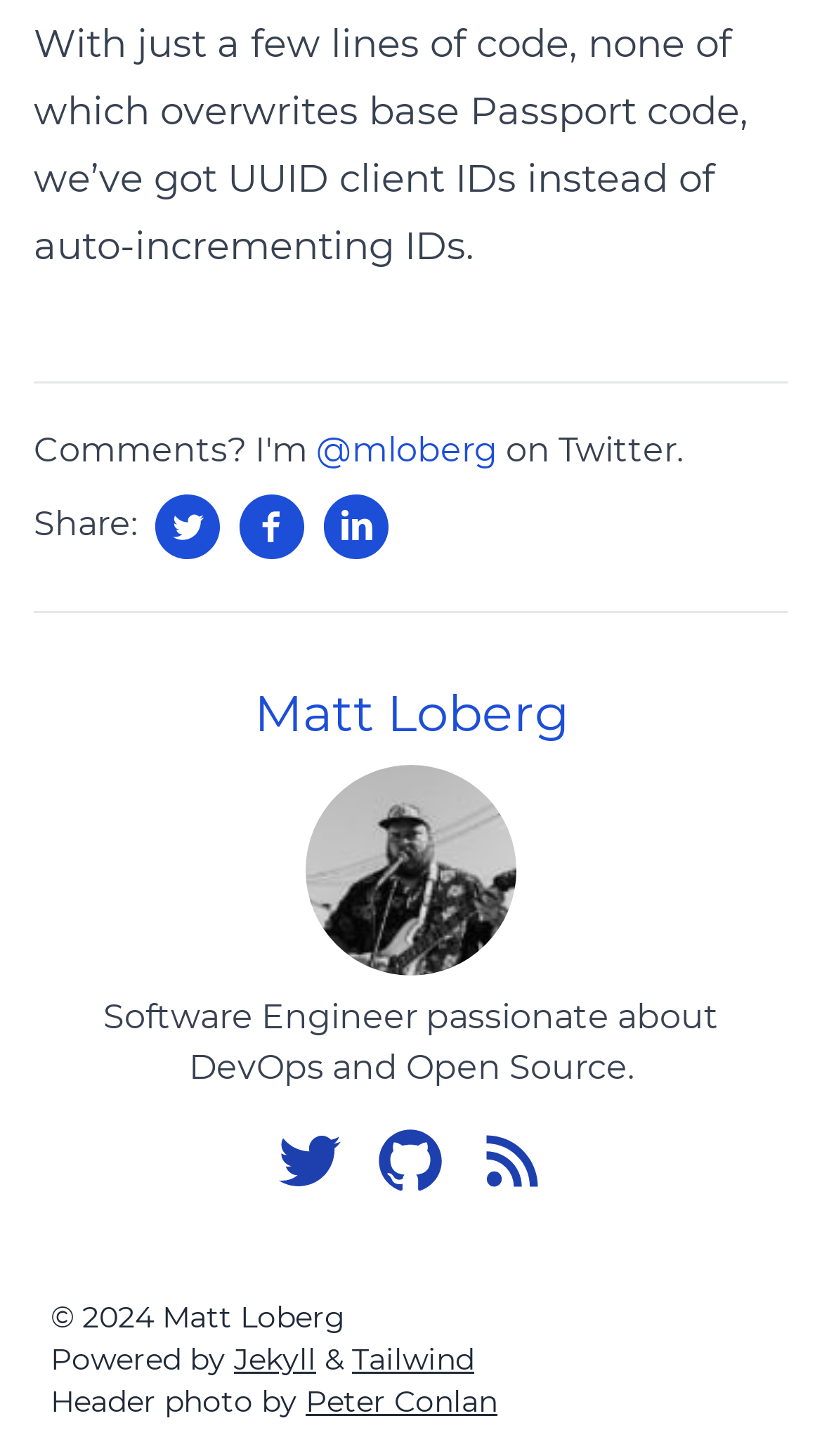How many social media links are available?
Please answer using one word or phrase, based on the screenshot.

4